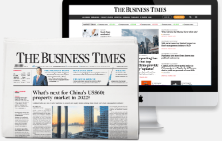Offer an in-depth caption of the image, mentioning all notable aspects.

The image prominently features "The Business Times," showcasing its print edition alongside its online version displayed on a computer screen. The print newspaper, positioned in the foreground, features a top headline and a striking image of a modern skyline at sunset, highlighting the dynamic financial environment. The computer screen captures the digital layout of the publication, emphasizing accessibility and up-to-date content. This dual representation underscores "The Business Times" as a leading financial daily in Southeast Asia, illustrating its commitment to delivering comprehensive news and insights in both traditional and digital formats.